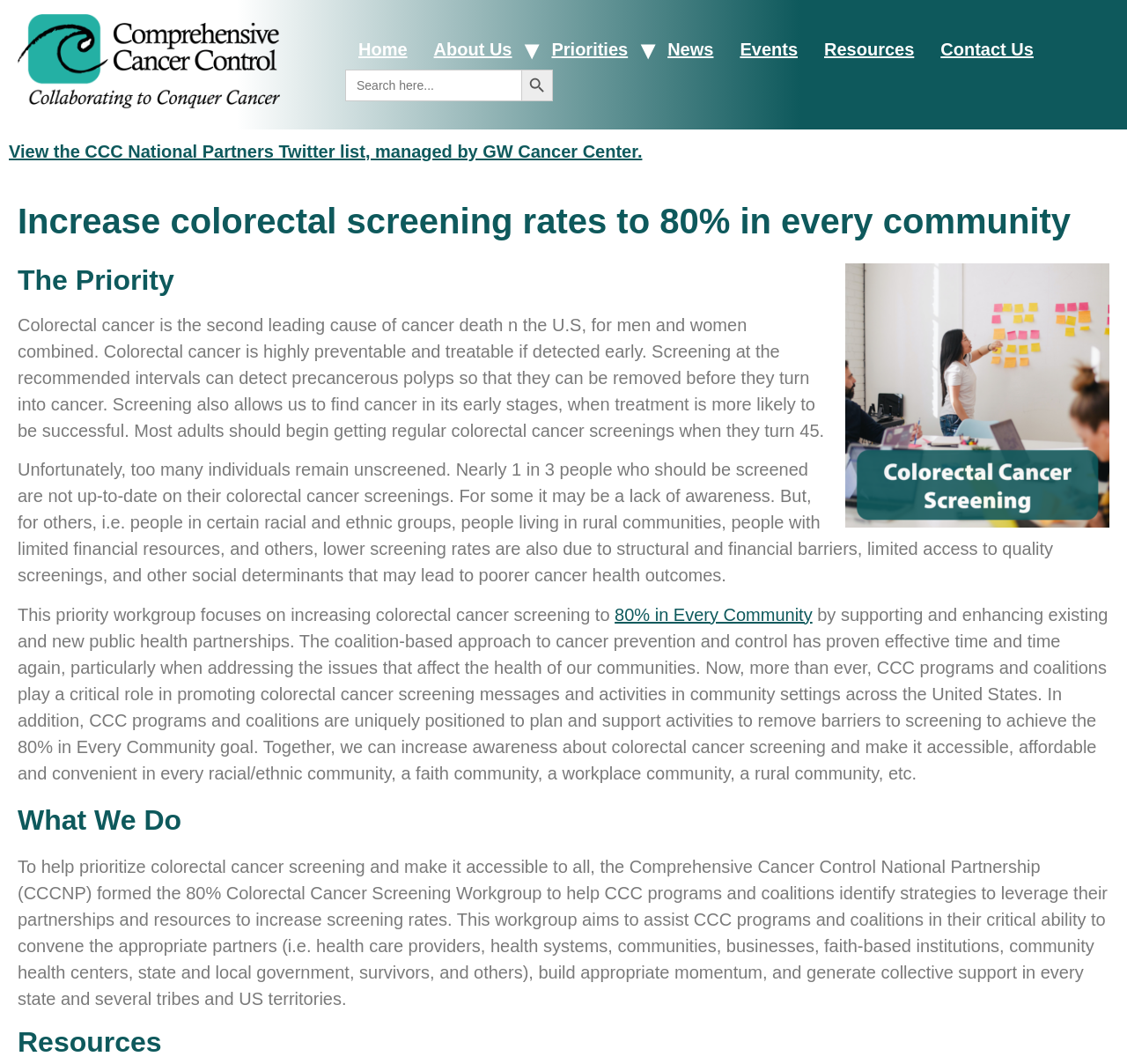What is the goal of the 80% Colorectal Cancer Screening Workgroup?
Using the image, respond with a single word or phrase.

80% in every community